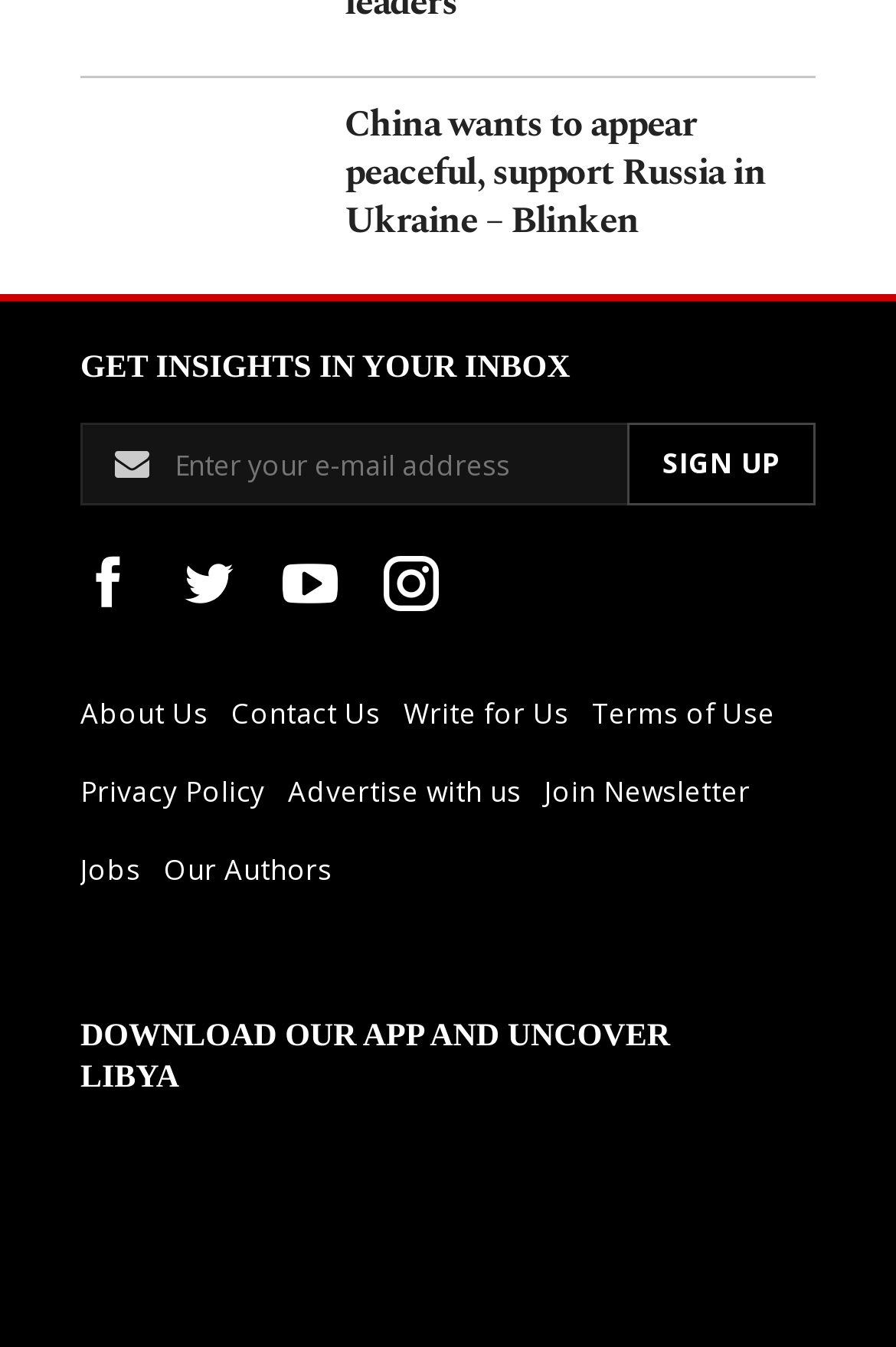How many social media links are in the footer?
Using the visual information, answer the question in a single word or phrase.

4